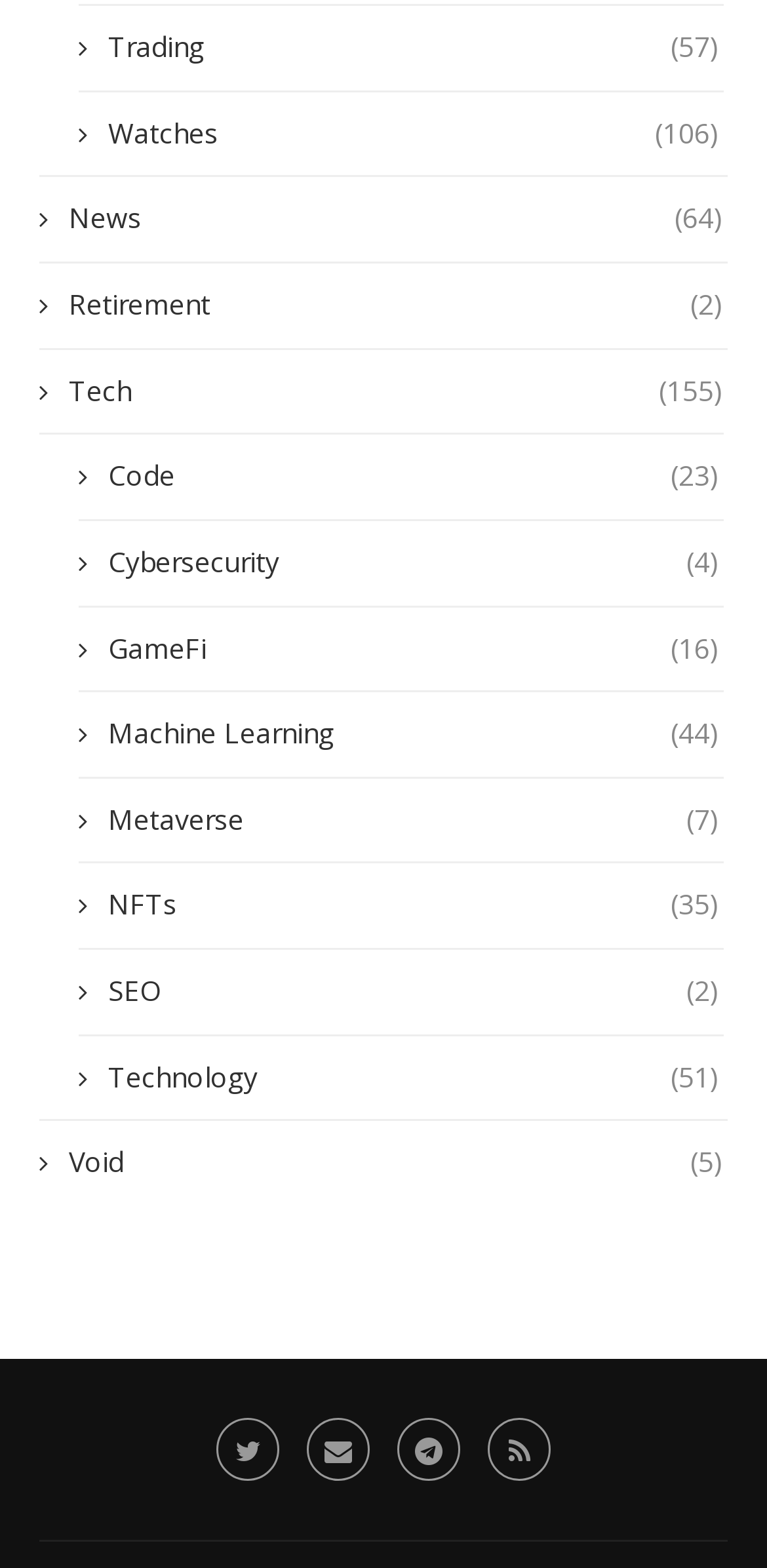Please provide the bounding box coordinates for the element that needs to be clicked to perform the following instruction: "Explore Technology". The coordinates should be given as four float numbers between 0 and 1, i.e., [left, top, right, bottom].

[0.103, 0.674, 0.938, 0.699]